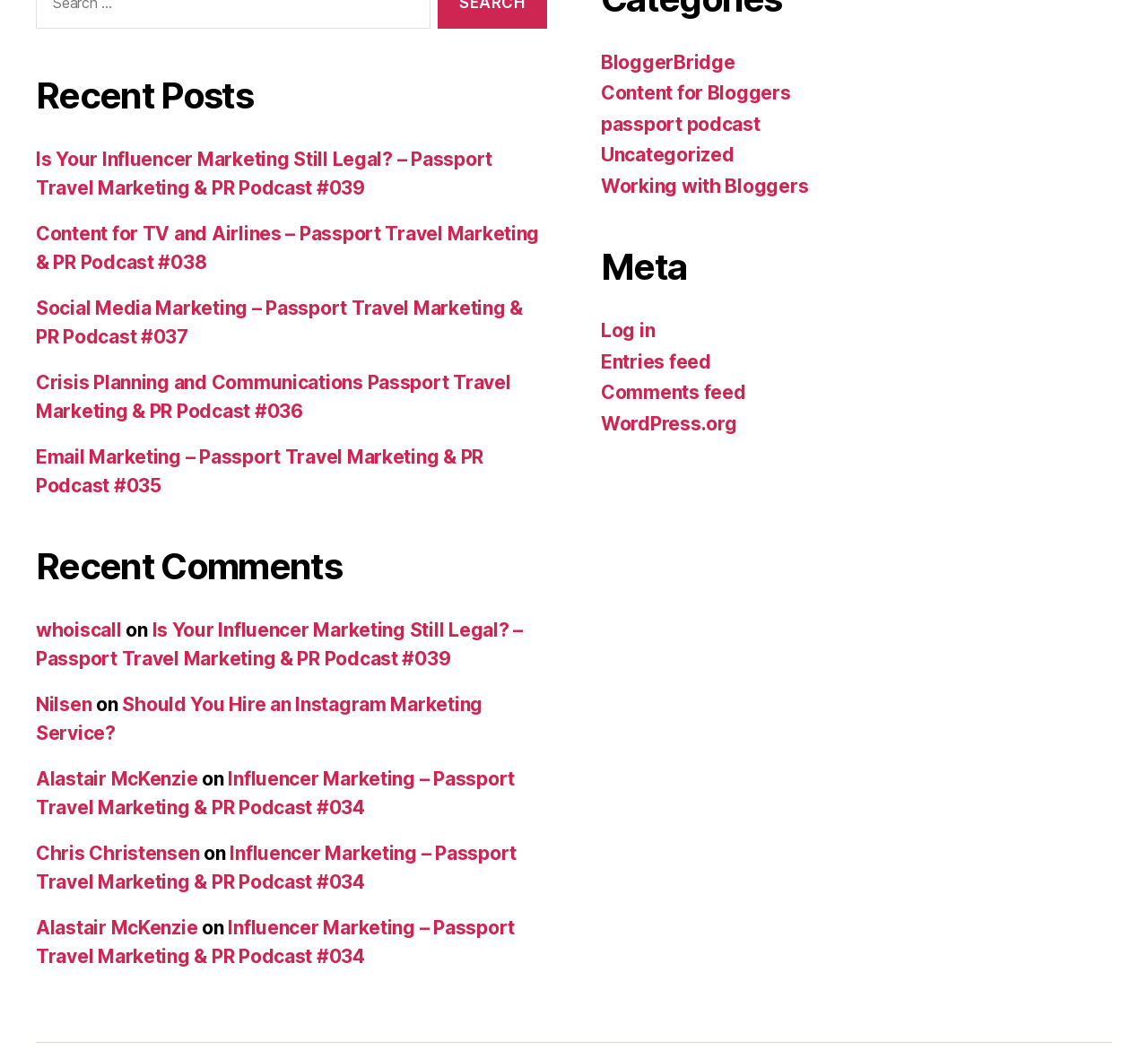Identify the bounding box for the UI element described as: "BloggerBridge". Ensure the coordinates are four float numbers between 0 and 1, formatted as [left, top, right, bottom].

[0.523, 0.048, 0.64, 0.069]